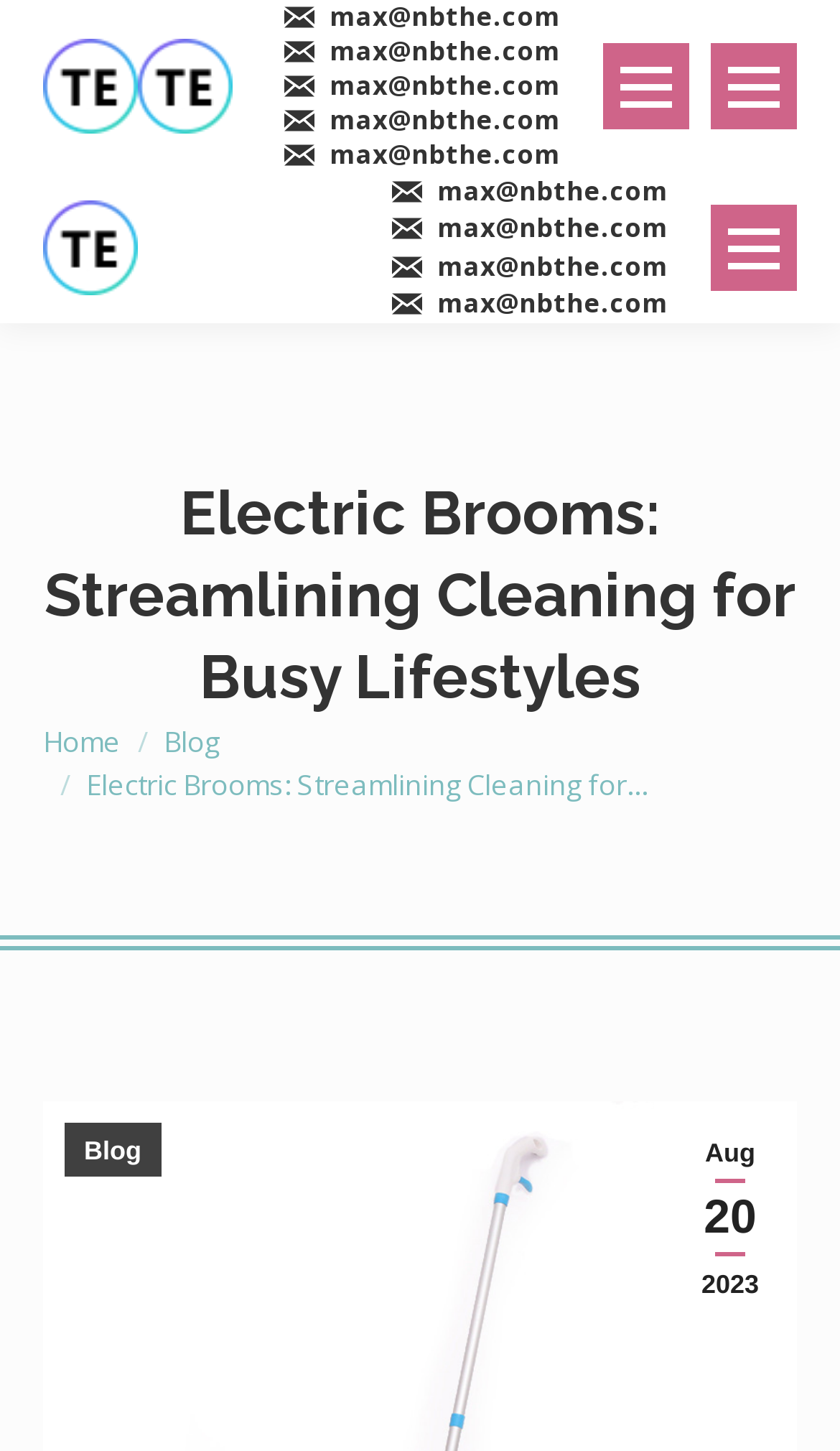Can you find and generate the webpage's heading?

Electric Brooms: Streamlining Cleaning for Busy Lifestyles